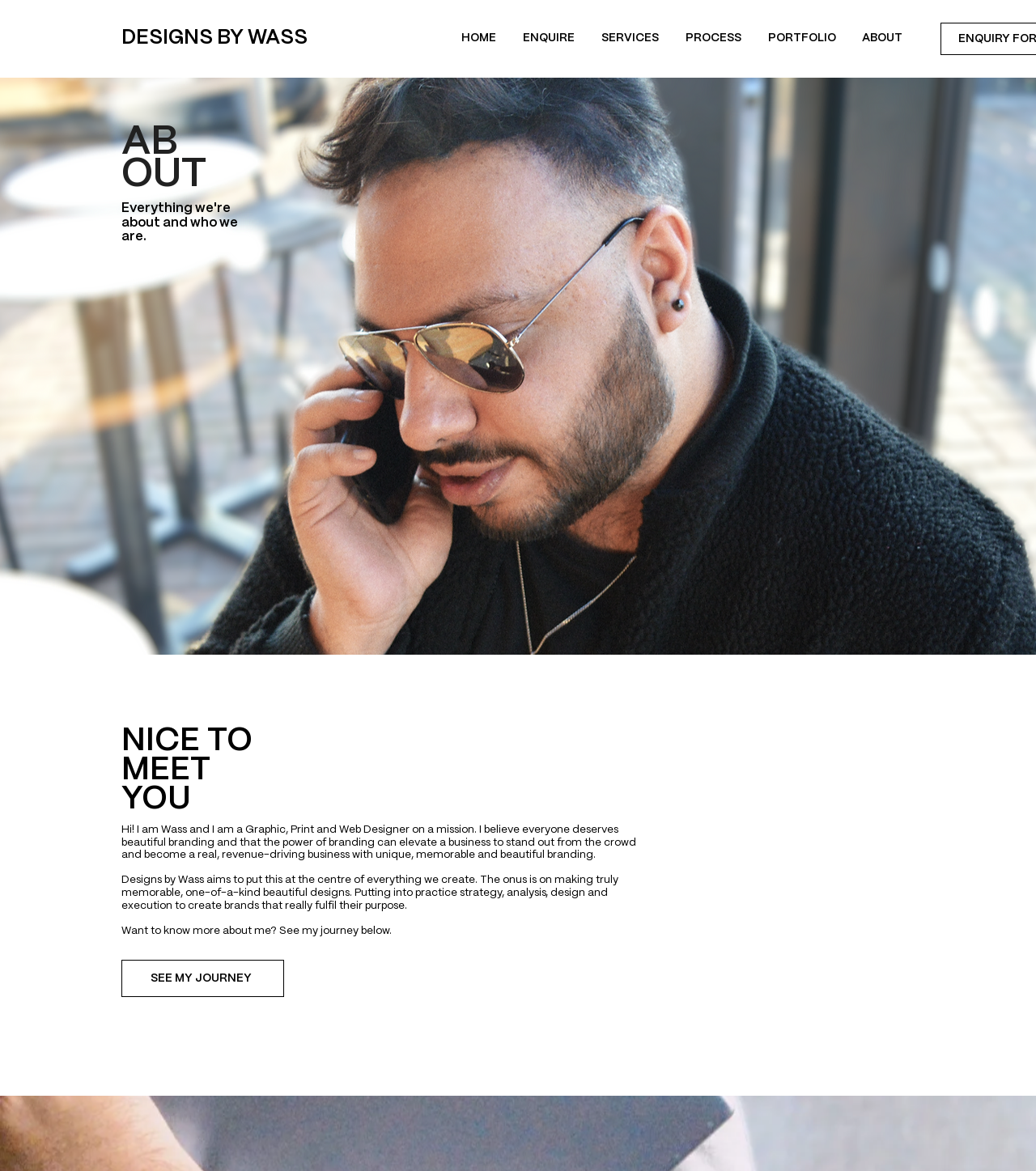Describe all significant elements and features of the webpage.

This webpage is about the designer Wass, showcasing their mission and services. At the top left, there is a link to the website's homepage, "DESIGNS BY WASS". Next to it, a navigation menu is situated, containing links to different sections of the website, including "HOME", "ENQUIRE", "SERVICES", "PROCESS", "PORTFOLIO", and "ABOUT", which is the current page.

Below the navigation menu, a large image takes up most of the screen, with a heading "ABOUT" at the top left corner. Underneath, a subheading reads "Everything we're about and who we are." 

Further down, a section titled "NICE TO MEET YOU" is introduced, where Wass introduces themselves as a Graphic, Print, and Web Designer on a mission. A lengthy paragraph explains their design philosophy, emphasizing the importance of beautiful branding in elevating businesses. The text also invites readers to learn more about Wass' journey, with a link "SEE MY JOURNEY" situated below.

Throughout the page, there are no other images aside from the large background image. The overall layout is organized, with clear headings and concise text, making it easy to navigate and understand Wass' design mission and services.